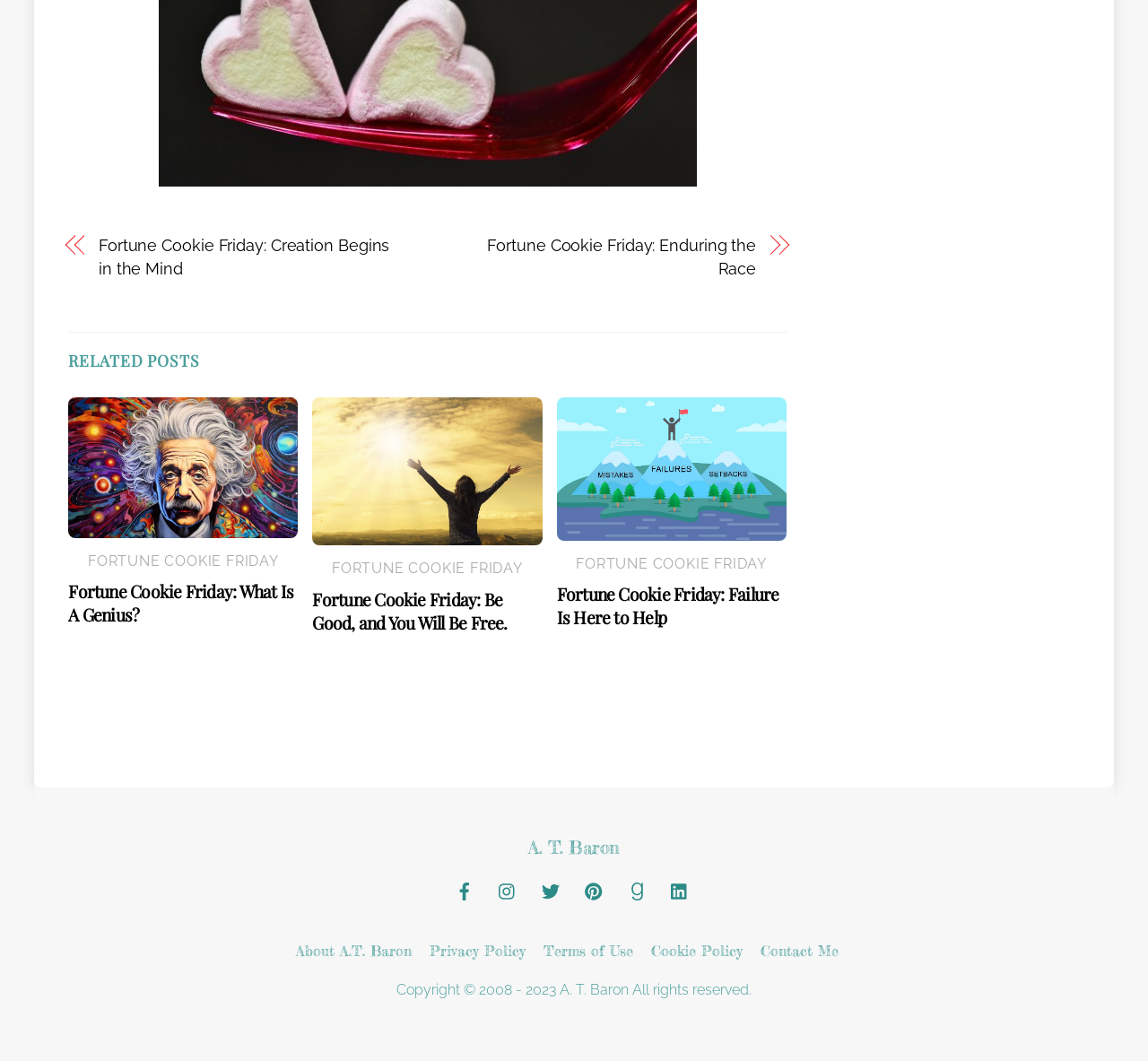How many links are there in the footer section?
Refer to the image and give a detailed answer to the question.

I counted the number of link elements located at the bottom of the page, which appear to be in a footer or a copyright section. There are five such links, with texts like 'About A.T. Baron', 'Privacy Policy', 'Terms of Use', 'Cookie Policy', and 'Contact Me', so I concluded that there are five links in the footer section.